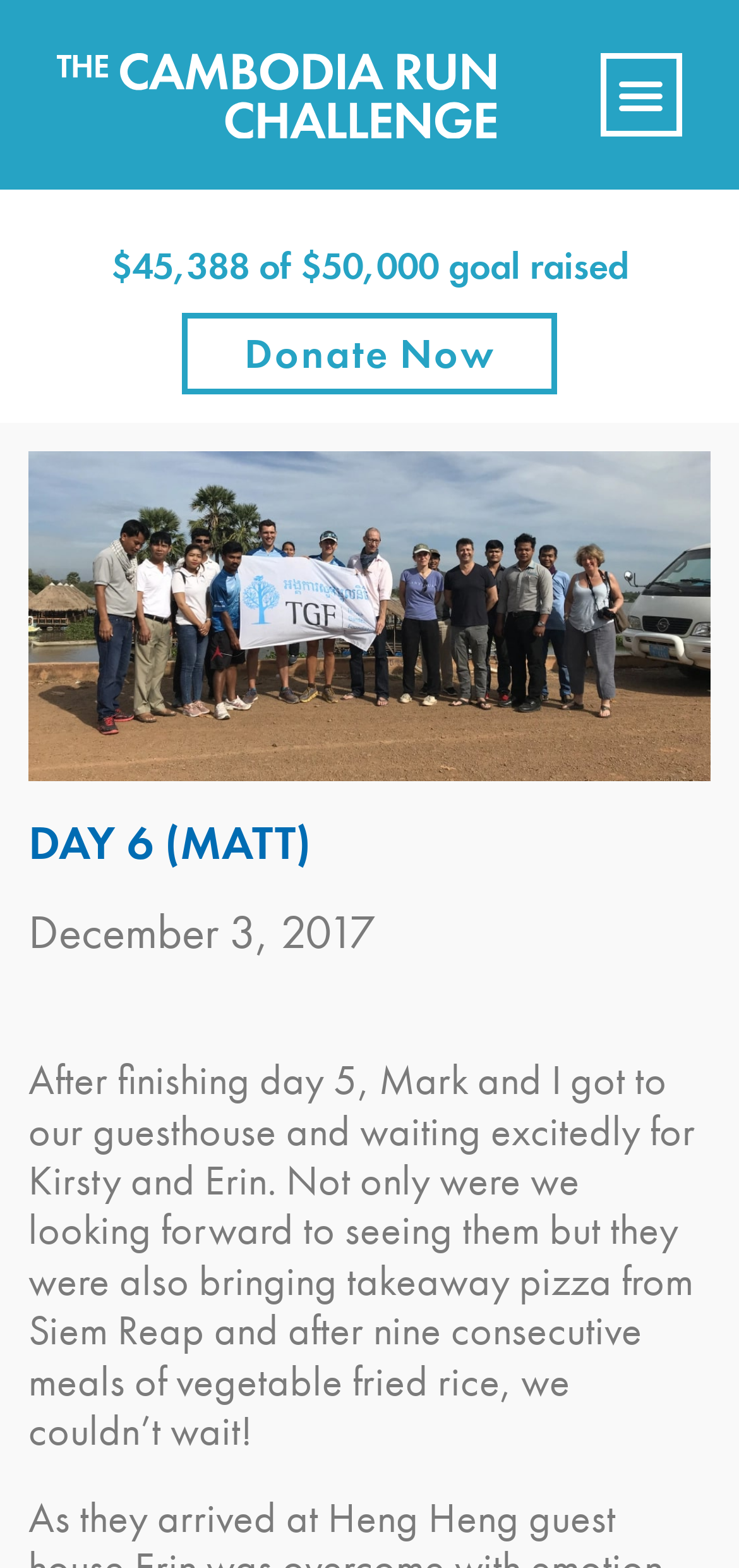Using the provided description: "title="View Random Post"", find the bounding box coordinates of the corresponding UI element. The output should be four float numbers between 0 and 1, in the format [left, top, right, bottom].

None